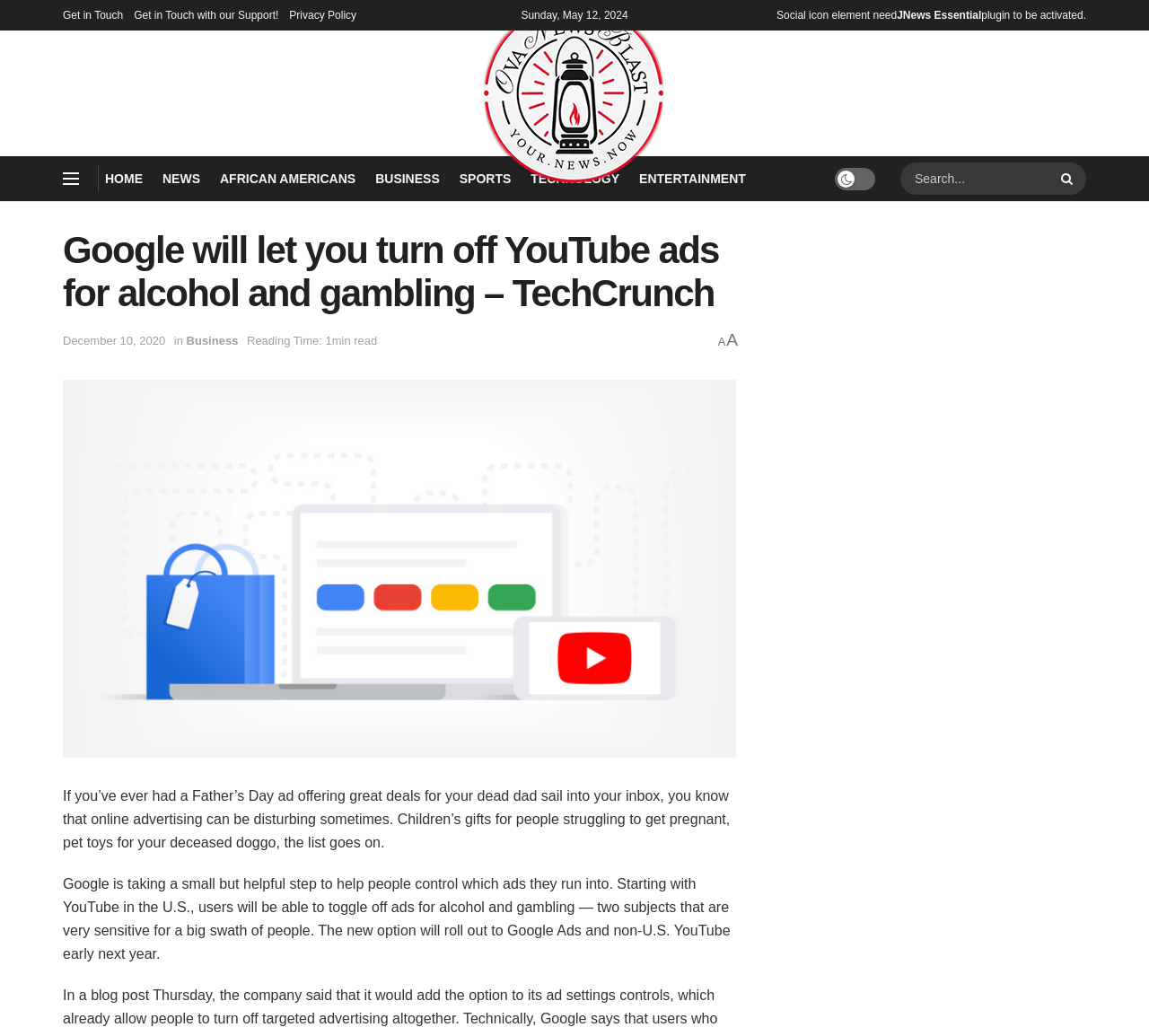What is the topic of the article?
Please respond to the question with a detailed and well-explained answer.

I determined the topic of the article by reading the main heading 'Google will let you turn off YouTube ads for alcohol and gambling – TechCrunch' and the subsequent paragraphs which discuss YouTube ads.